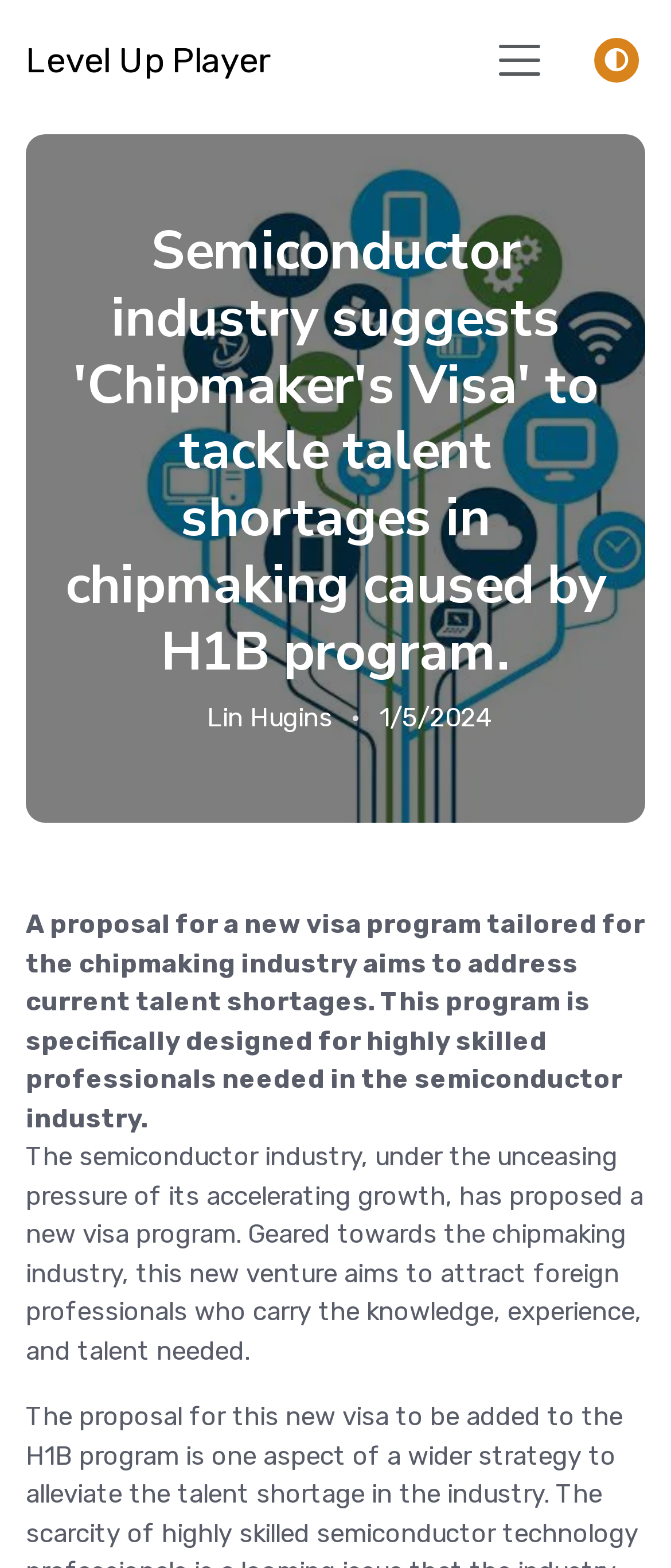Extract the heading text from the webpage.

Semiconductor industry suggests 'Chipmaker's Visa' to tackle talent shortages in chipmaking caused by H1B program.